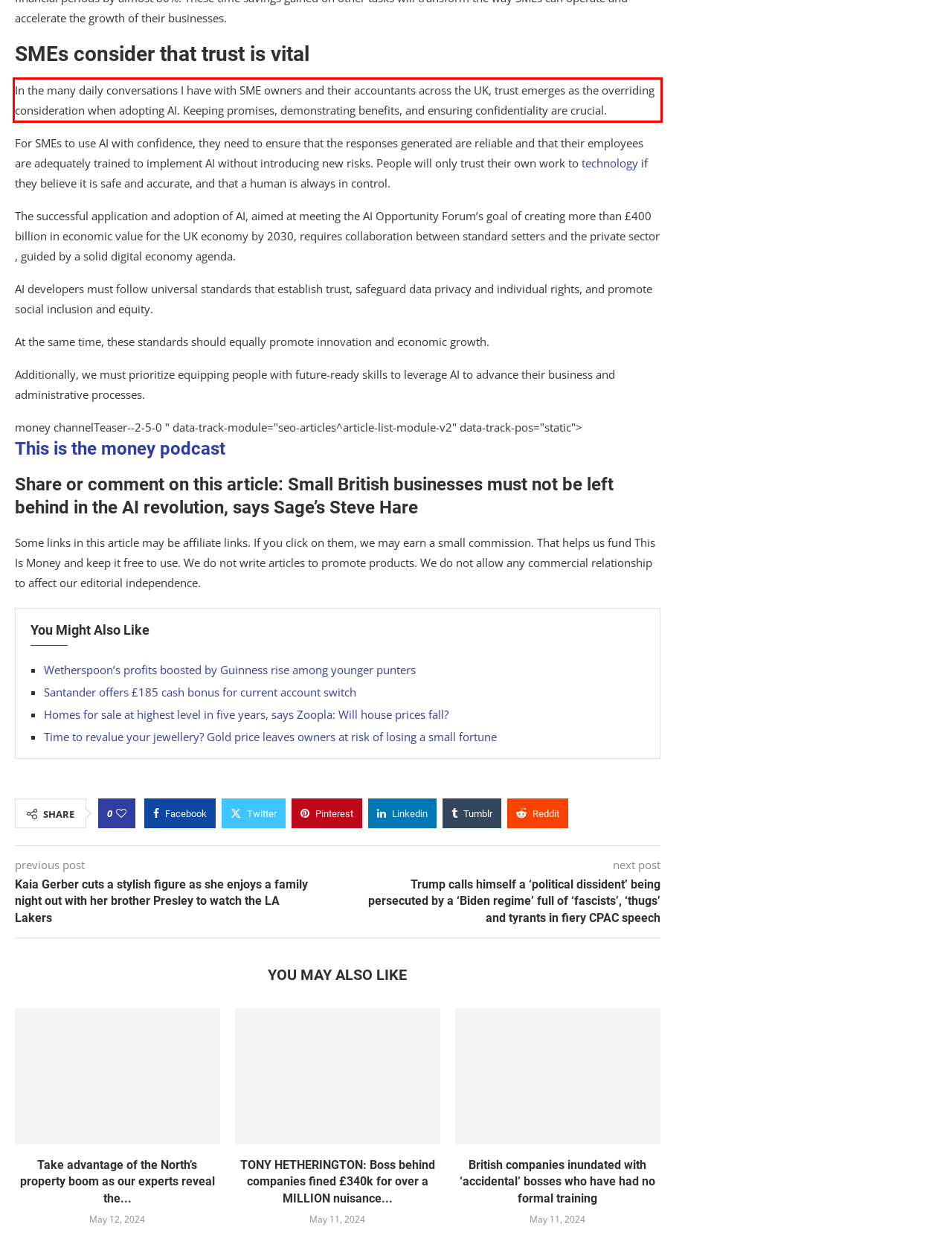View the screenshot of the webpage and identify the UI element surrounded by a red bounding box. Extract the text contained within this red bounding box.

In the many daily conversations I have with SME owners and their accountants across the UK, trust emerges as the overriding consideration when adopting AI. Keeping promises, demonstrating benefits, and ensuring confidentiality are crucial.